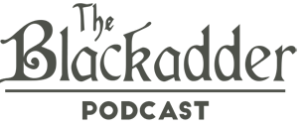Detail the scene shown in the image extensively.

The image features the title logo for "The Blackadder Podcast," a podcast dedicated to the popular British television series "Blackadder." The logo presents the name in an elegant yet playful font, with "The" in a smaller size and positioned above "Blackadder," which is prominently displayed in a larger size. The word "PODCAST" is situated directly beneath, reinforcing the medium of the show. This visual identity reflects the show's comedic essence while appealing to fans of the series, inviting them to engage with discussions and analyses related to each episode.